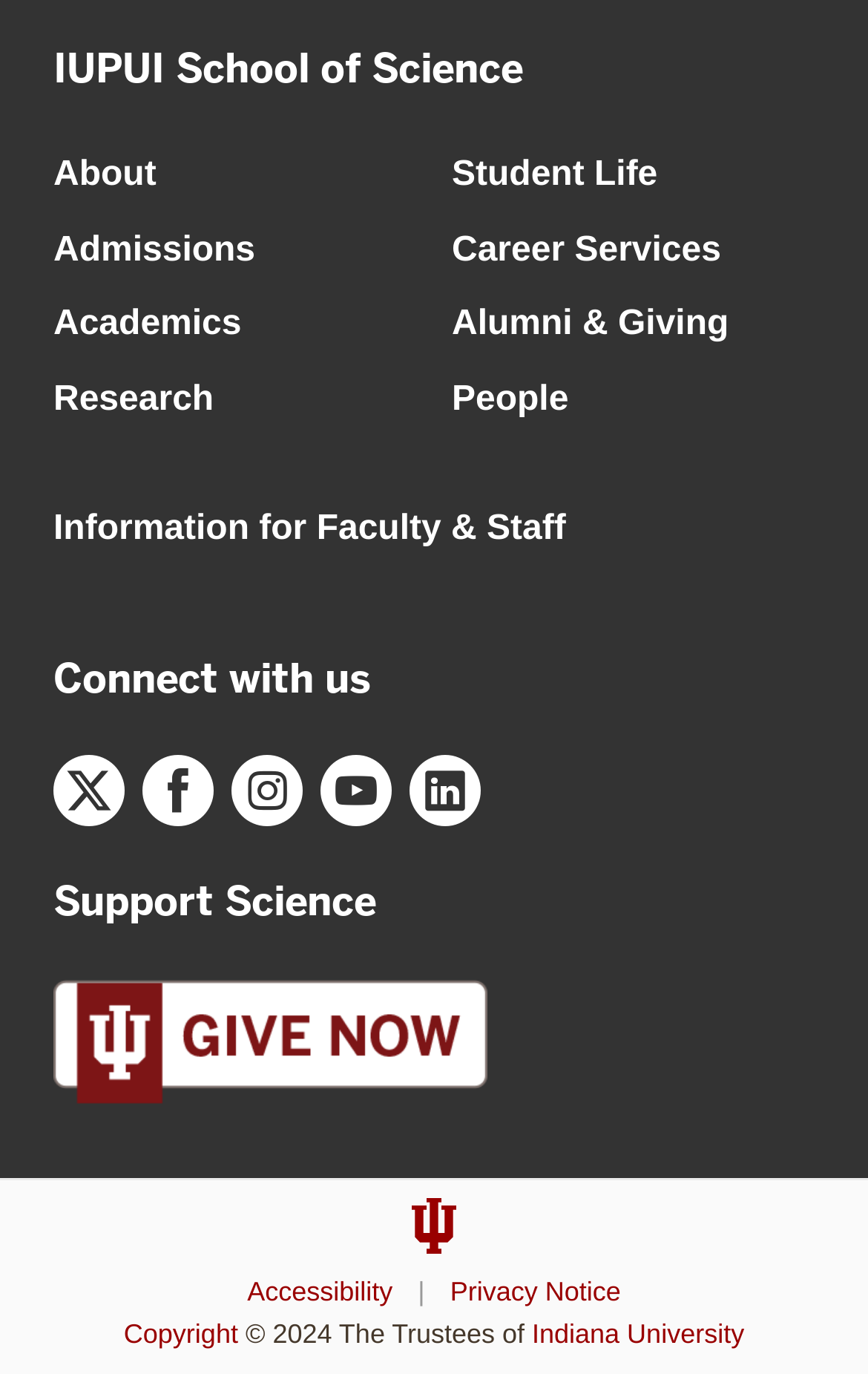How many headings are there on the webpage?
Answer the question with a thorough and detailed explanation.

I scanned the webpage and found three headings: 'IUPUI School of Science', 'Connect with us', and 'Support Science'.